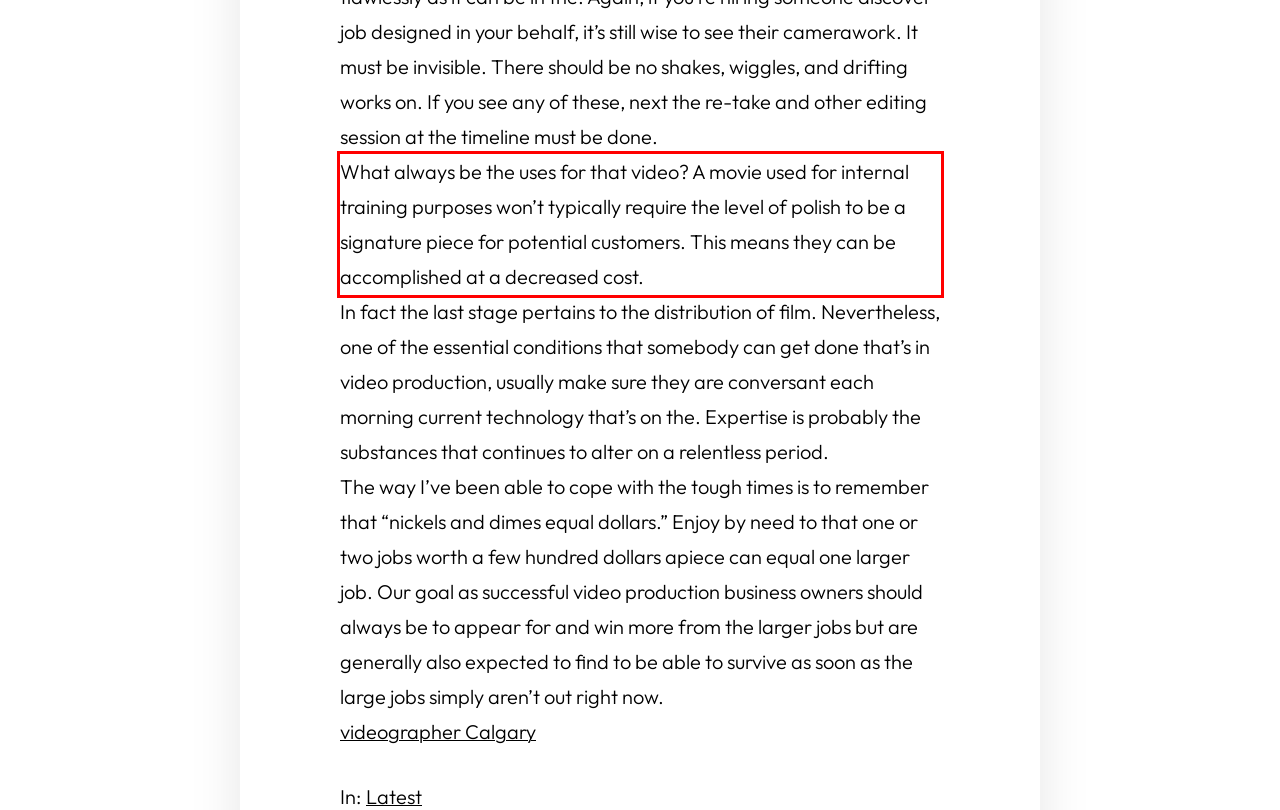Analyze the red bounding box in the provided webpage screenshot and generate the text content contained within.

What always be the uses for that video? A movie used for internal training purposes won’t typically require the level of polish to be a signature piece for potential customers. This means they can be accomplished at a decreased cost.